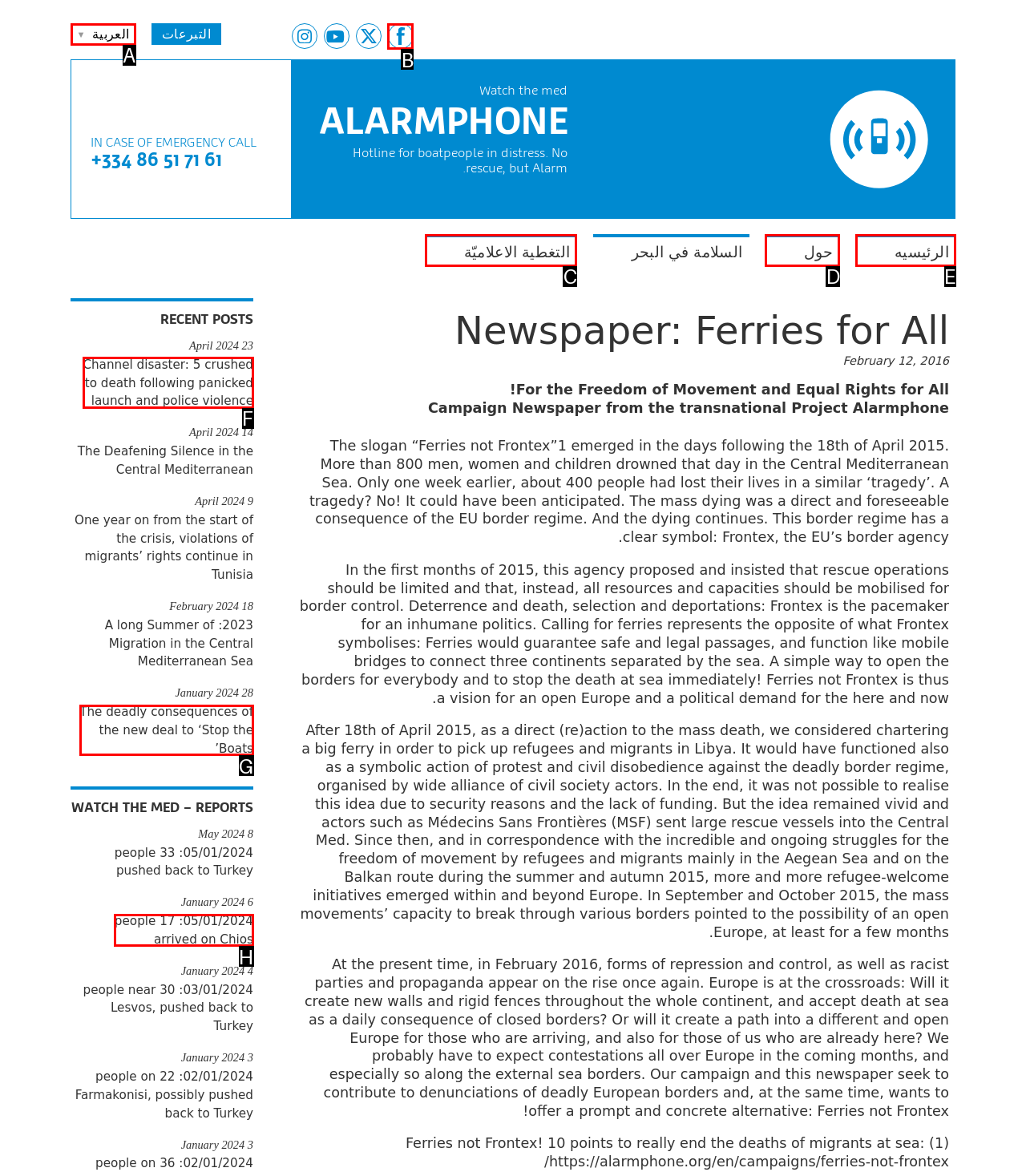Select the letter of the UI element you need to click on to fulfill this task: Visit the Facebook page. Write down the letter only.

B